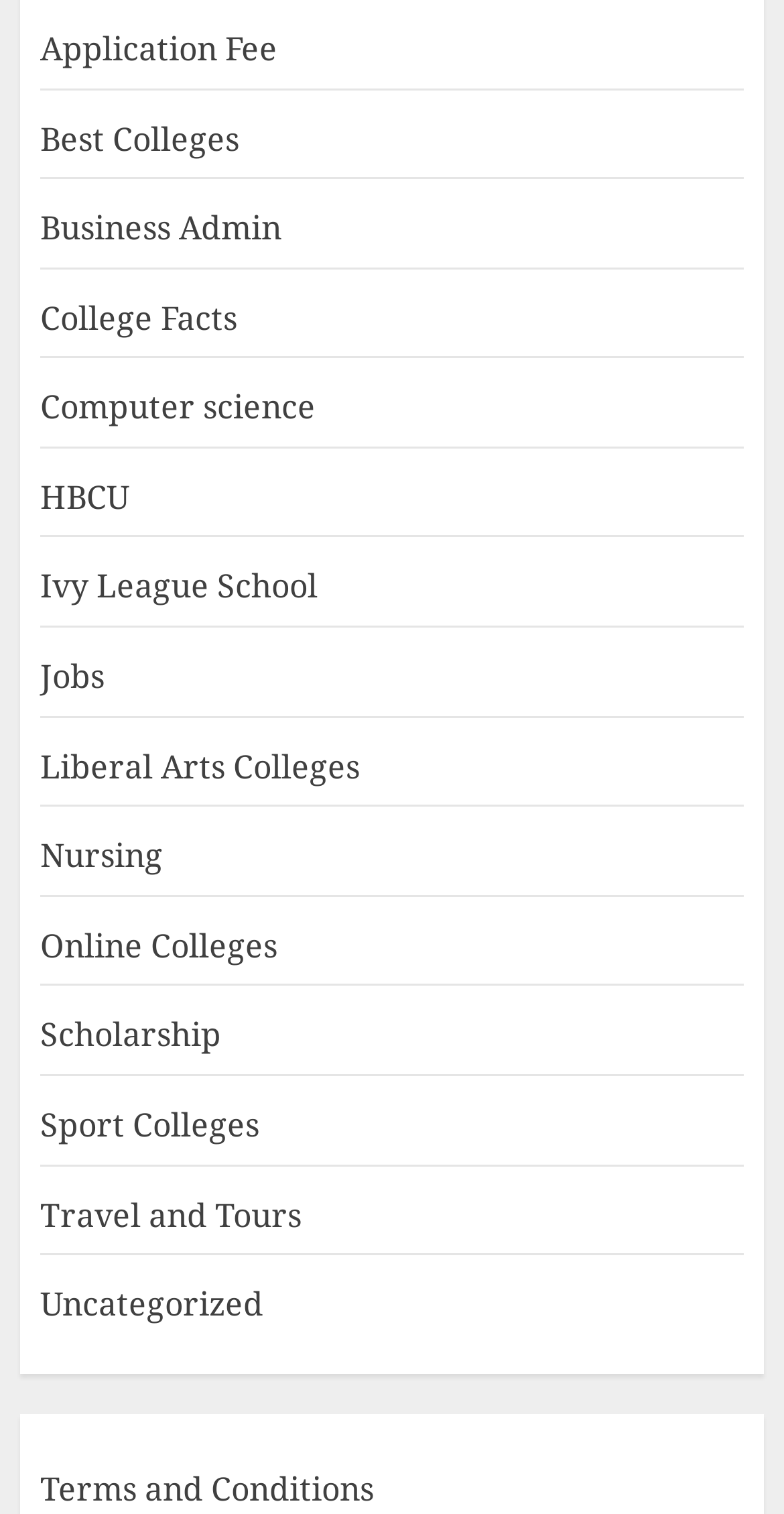Please answer the following question using a single word or phrase: 
How many links are available on the webpage?

22